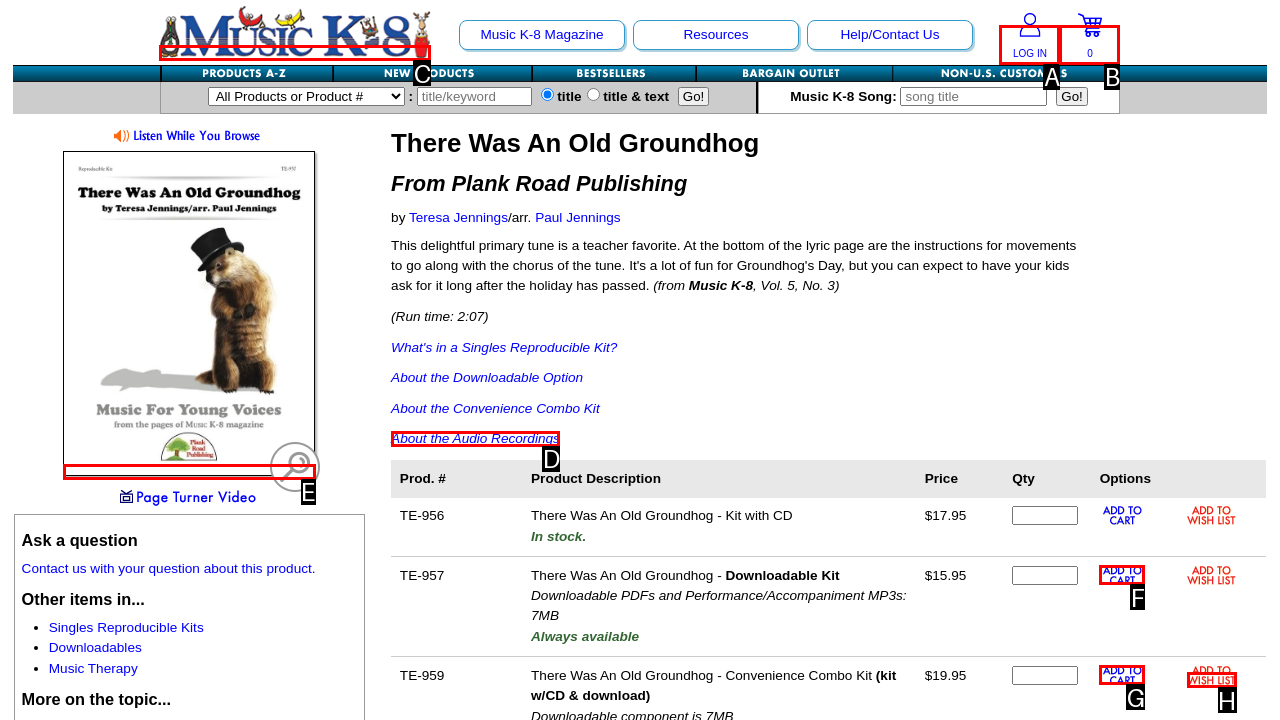For the instruction: Click the 'Log In To Your Account' link, which HTML element should be clicked?
Respond with the letter of the appropriate option from the choices given.

A